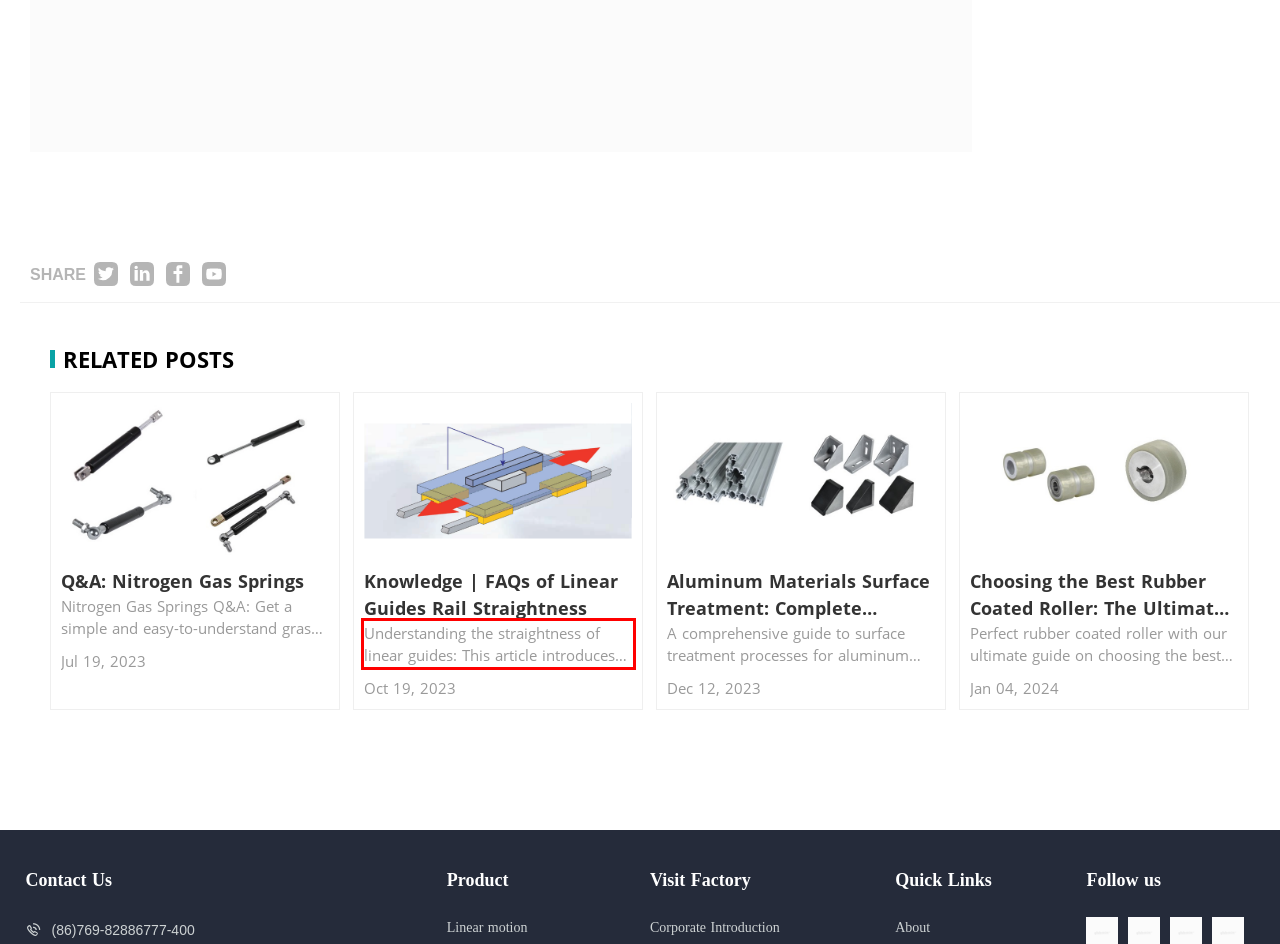Given a screenshot of a webpage with a red bounding box, please identify and retrieve the text inside the red rectangle.

Understanding the straightness of linear guides: This article introduces the concept of straightness of linear guides and its related elements, including slide rail free straightness and guide rail running straightness.